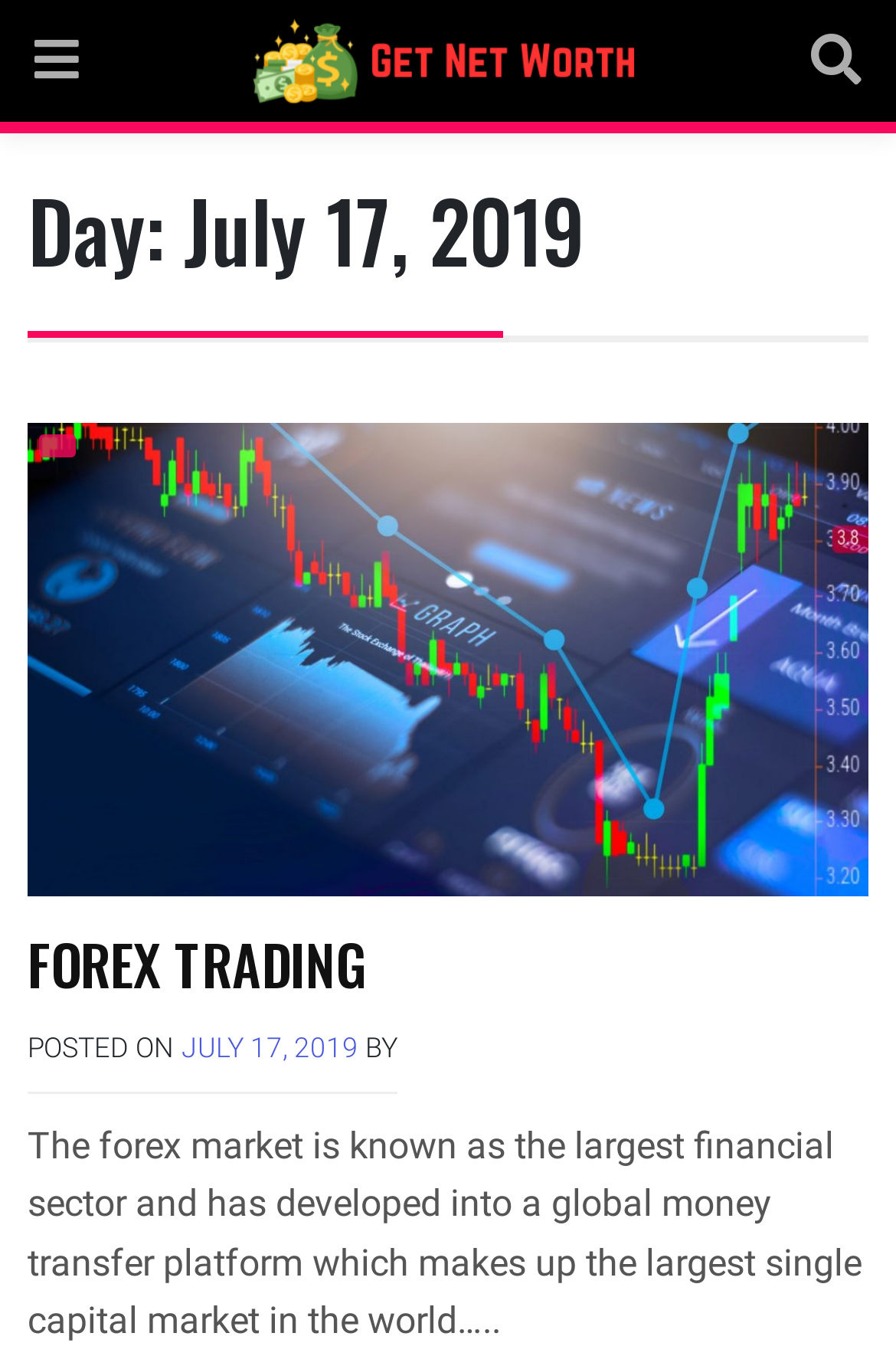What is the topic of the post?
Look at the image and respond to the question as thoroughly as possible.

I determined the topic of the post by examining the heading 'FOREX TRADING' and the link 'FOREX TRADING' which is a sub-element of the heading.